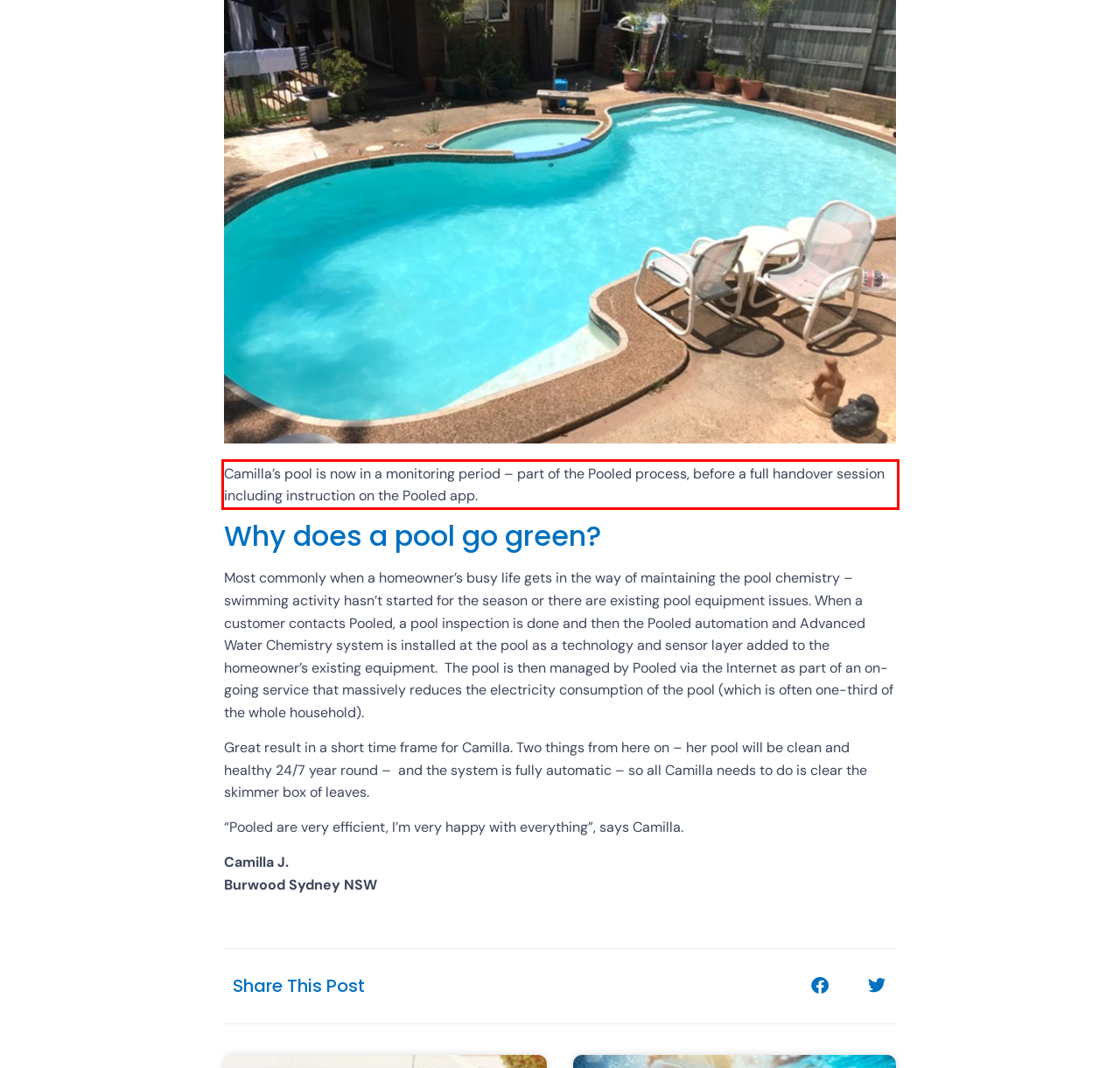You are given a screenshot showing a webpage with a red bounding box. Perform OCR to capture the text within the red bounding box.

Camilla’s pool is now in a monitoring period – part of the Pooled process, before a full handover session including instruction on the Pooled app.